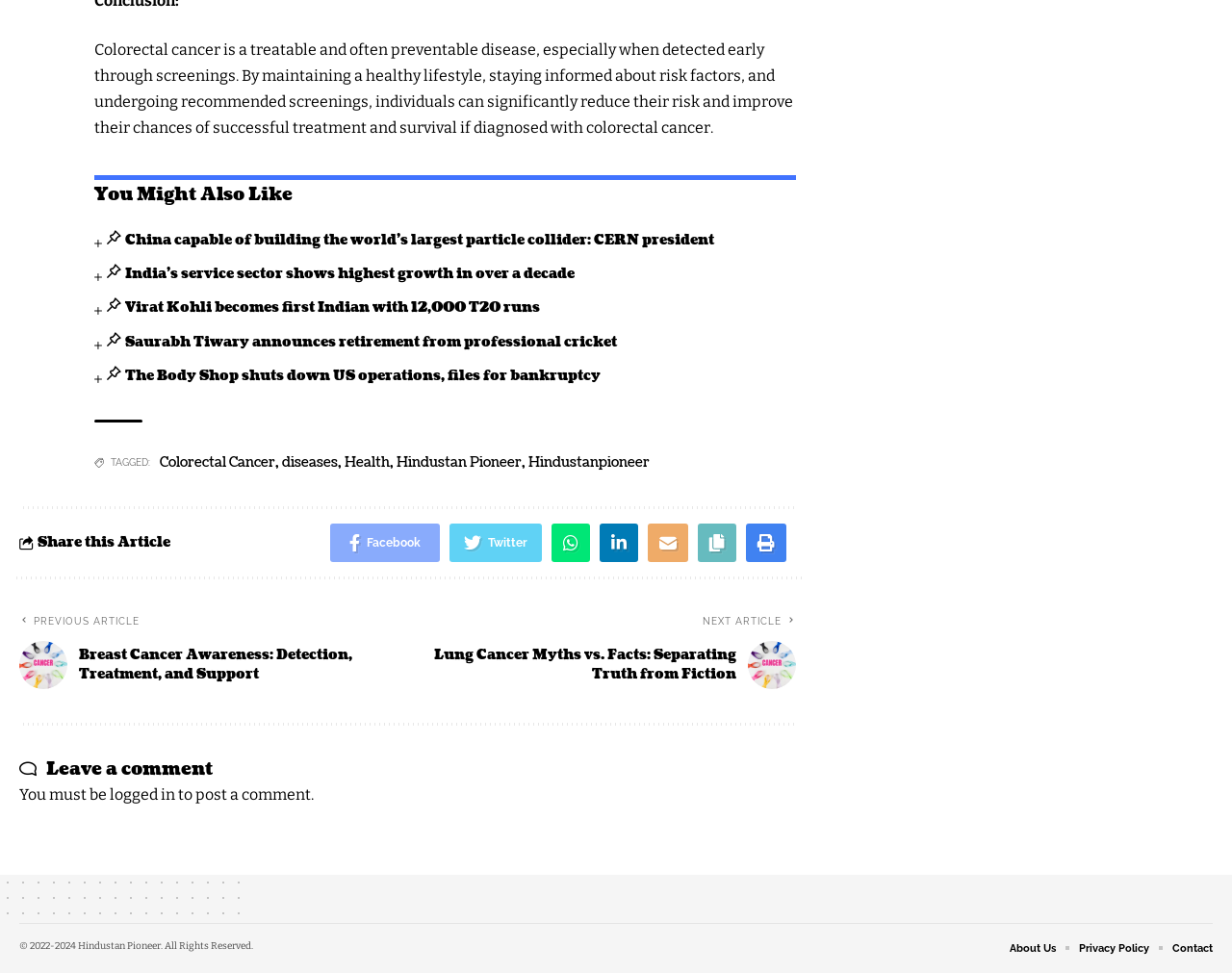Please specify the bounding box coordinates of the area that should be clicked to accomplish the following instruction: "Leave a comment". The coordinates should consist of four float numbers between 0 and 1, i.e., [left, top, right, bottom].

[0.038, 0.779, 0.173, 0.803]